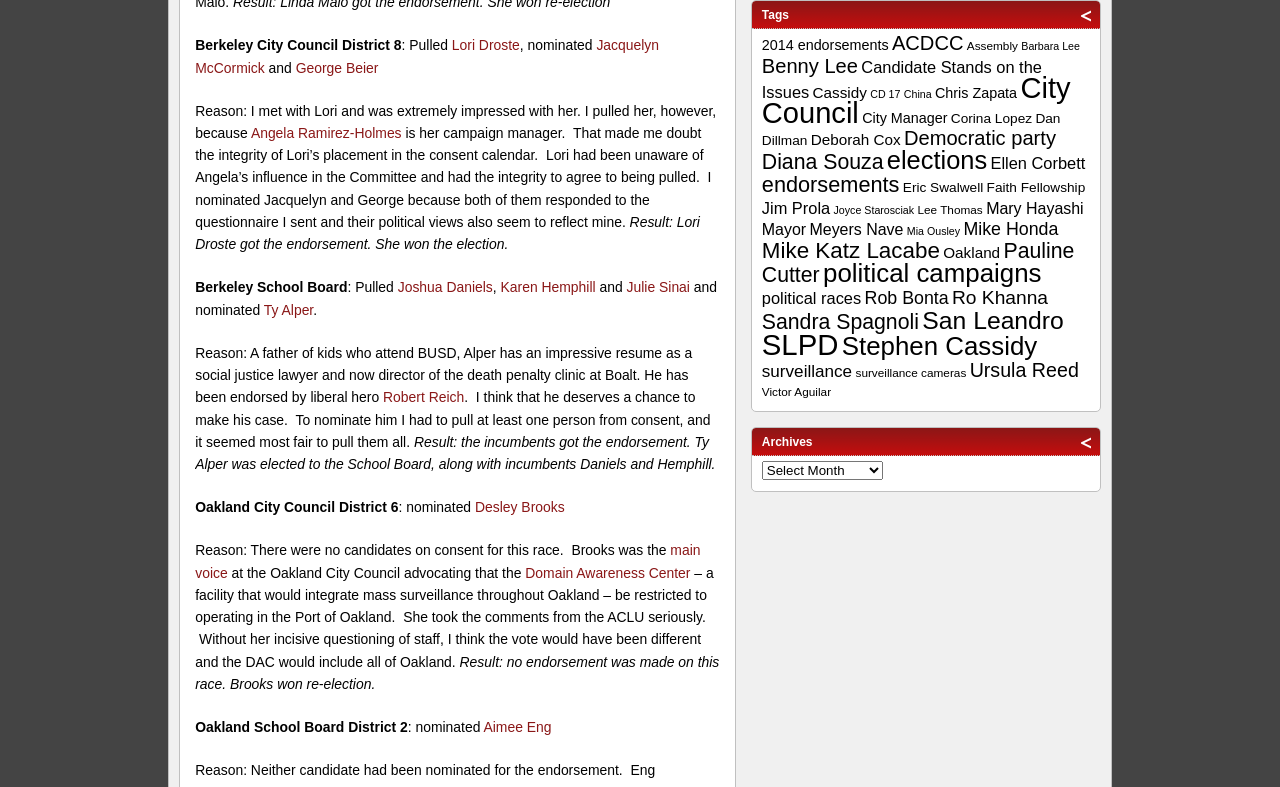Who was nominated for the Berkeley School Board? Refer to the image and provide a one-word or short phrase answer.

Ty Alper